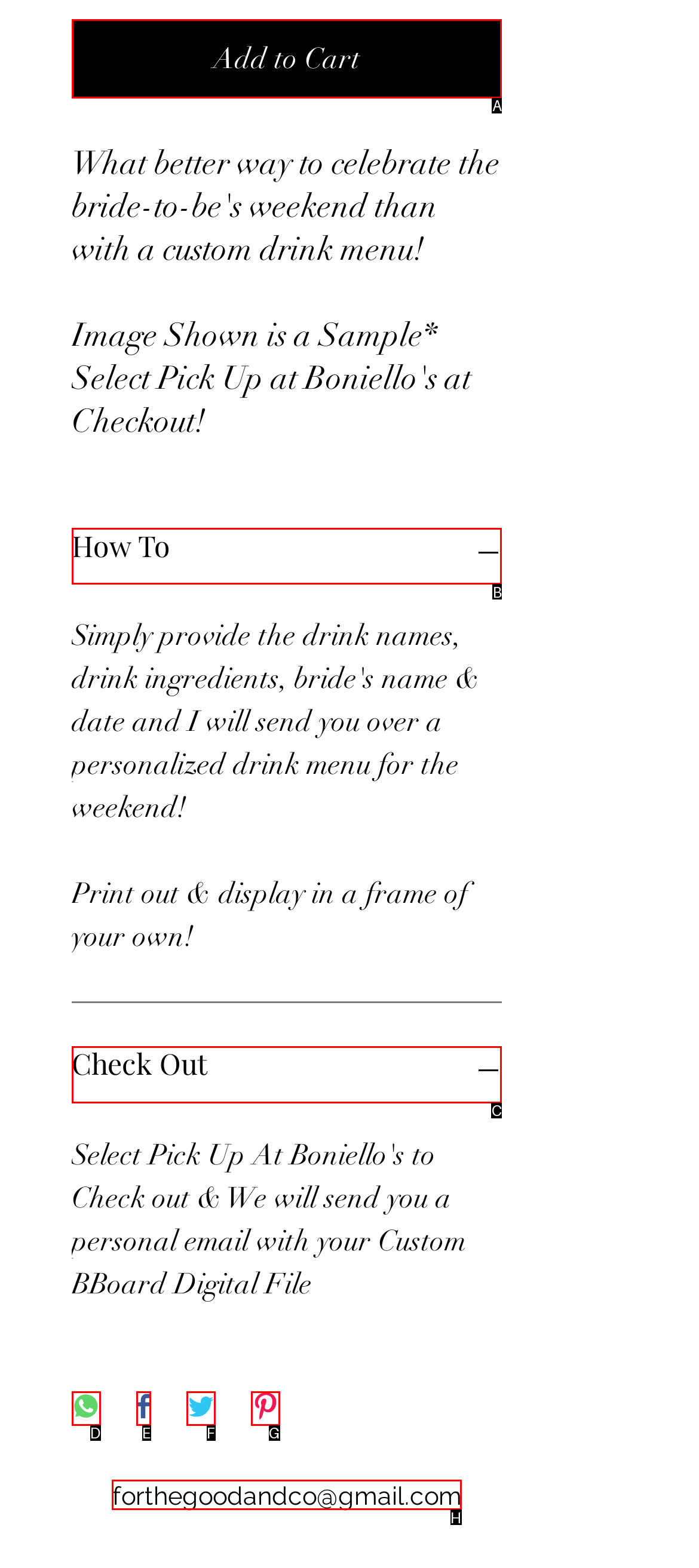Choose the letter of the option that needs to be clicked to perform the task: Contact us via email. Answer with the letter.

H